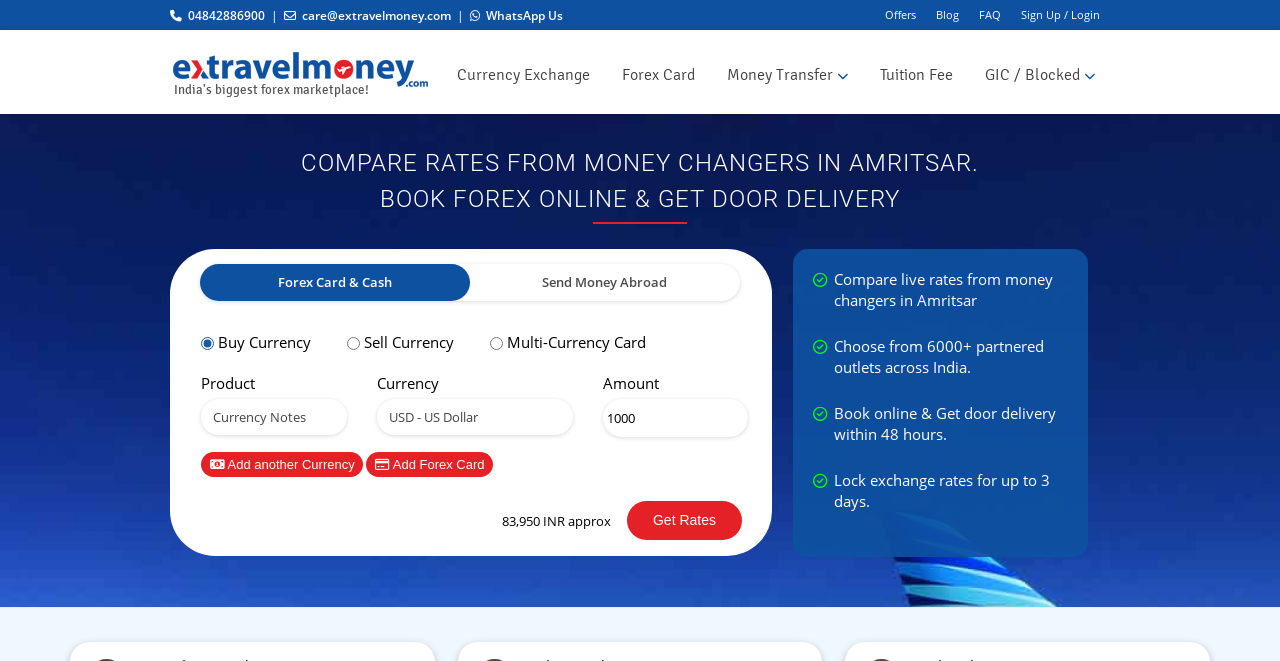Please determine the bounding box coordinates of the clickable area required to carry out the following instruction: "Click on the 'ExTravelMoney' link". The coordinates must be four float numbers between 0 and 1, represented as [left, top, right, bottom].

[0.133, 0.07, 0.337, 0.134]